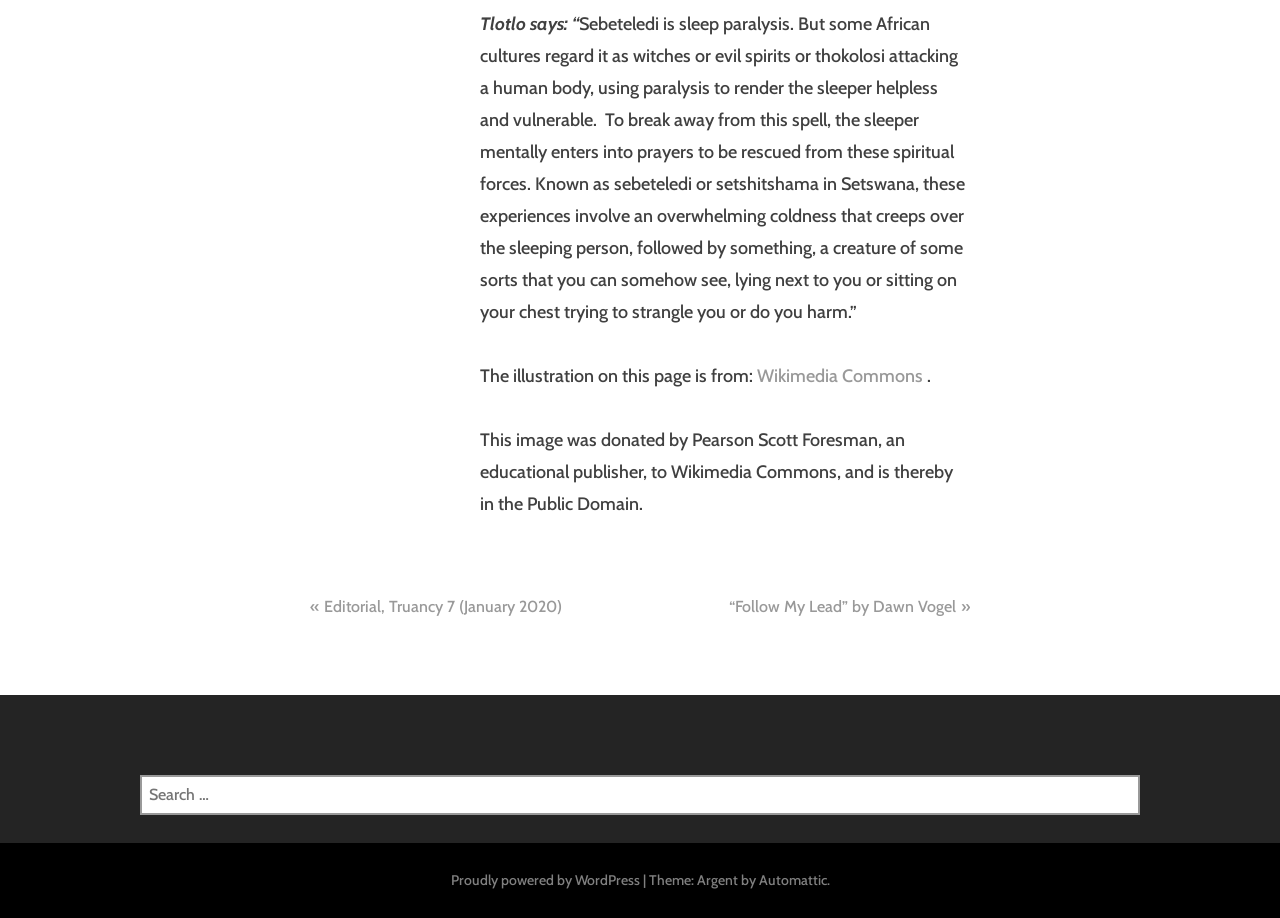Provide a one-word or short-phrase answer to the question:
What is the name of the theme used by this website?

Argent